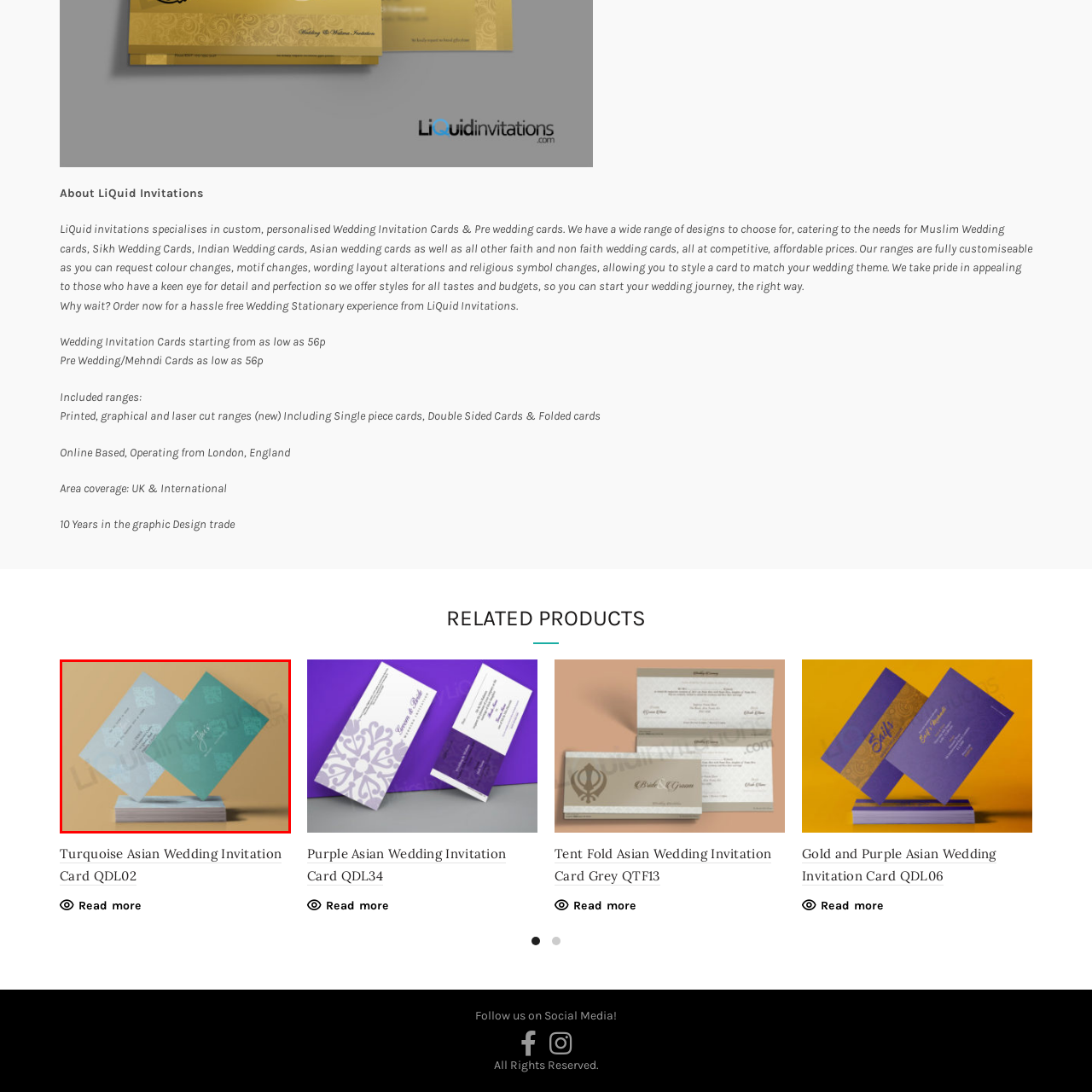View the image inside the red-bordered box and answer the given question using a single word or phrase:
What material is the base that the cards are resting on?

Wooden